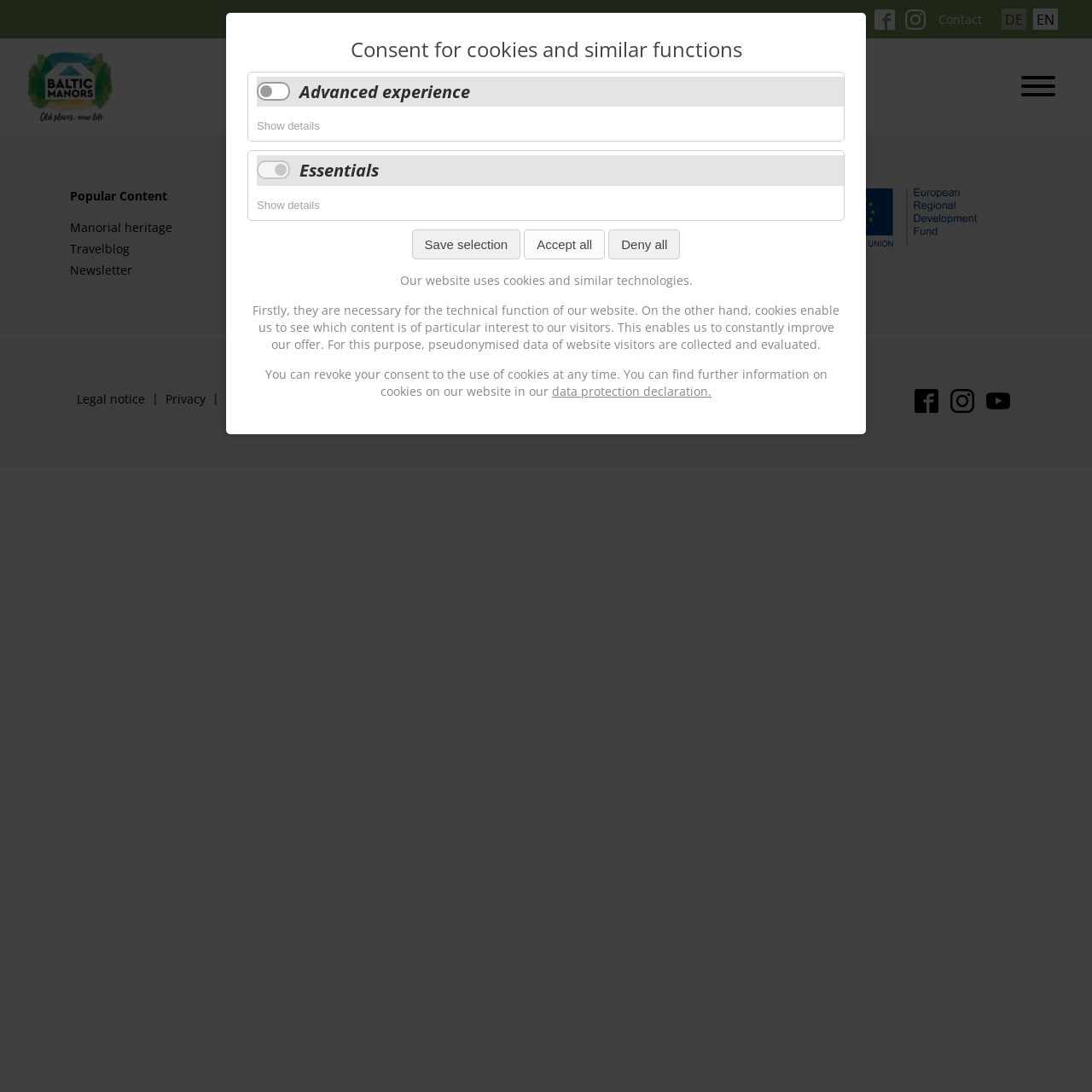Please identify the bounding box coordinates of the clickable region that I should interact with to perform the following instruction: "View Manorial heritage". The coordinates should be expressed as four float numbers between 0 and 1, i.e., [left, top, right, bottom].

[0.064, 0.201, 0.158, 0.216]